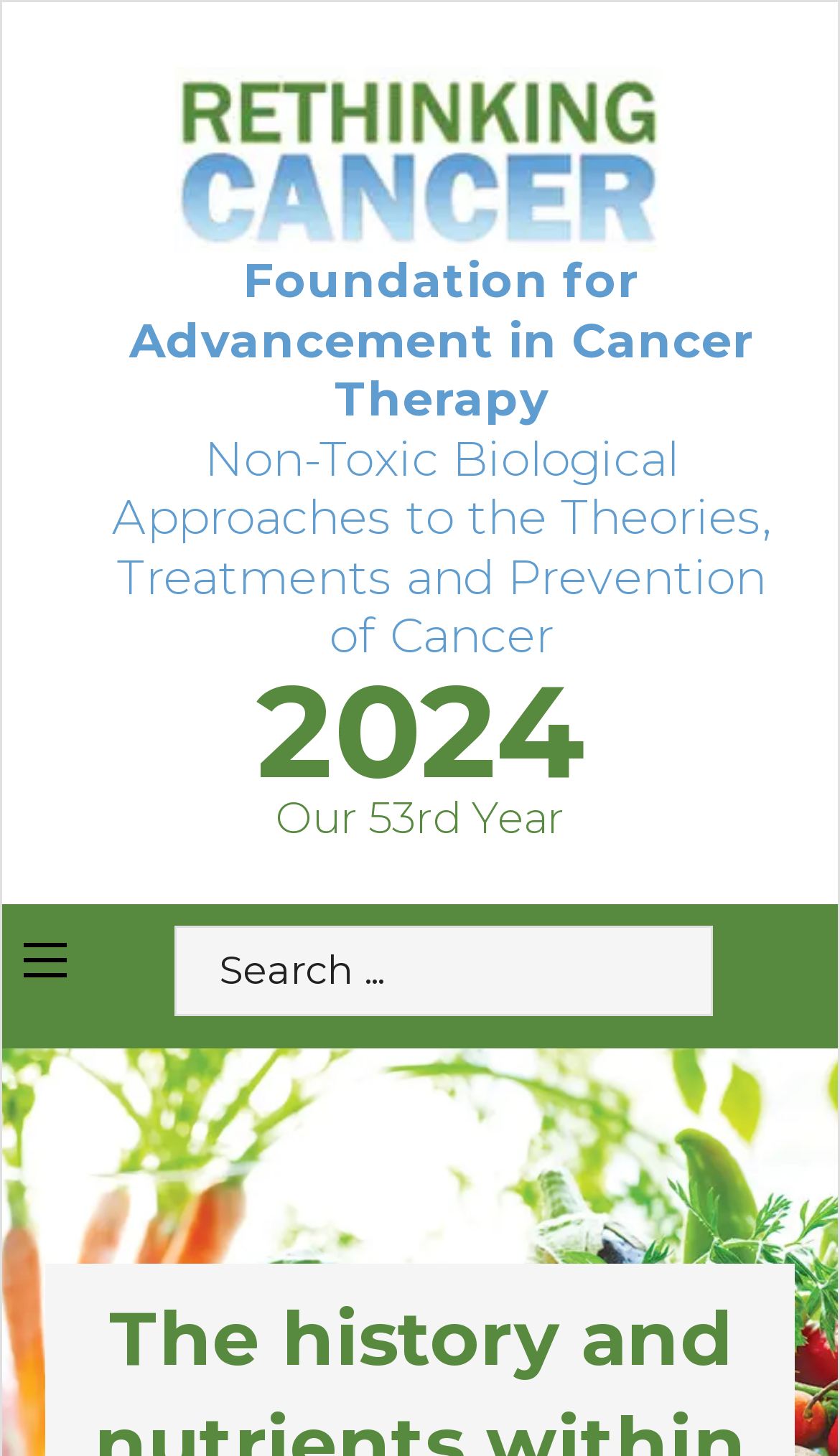How many years has the organization been in operation?
Please provide a single word or phrase based on the screenshot.

53